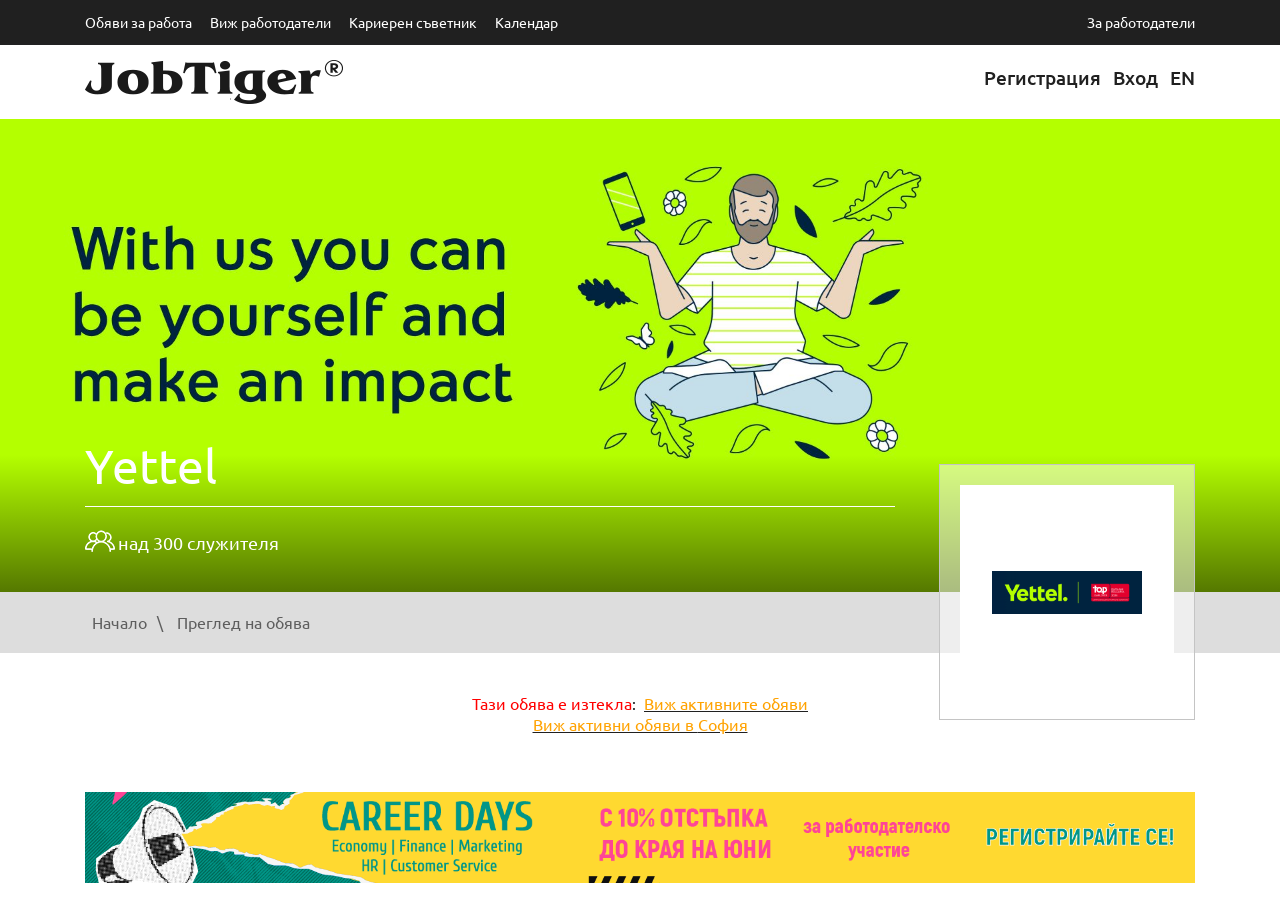Locate the bounding box coordinates of the clickable part needed for the task: "View job announcements".

[0.066, 0.014, 0.15, 0.034]